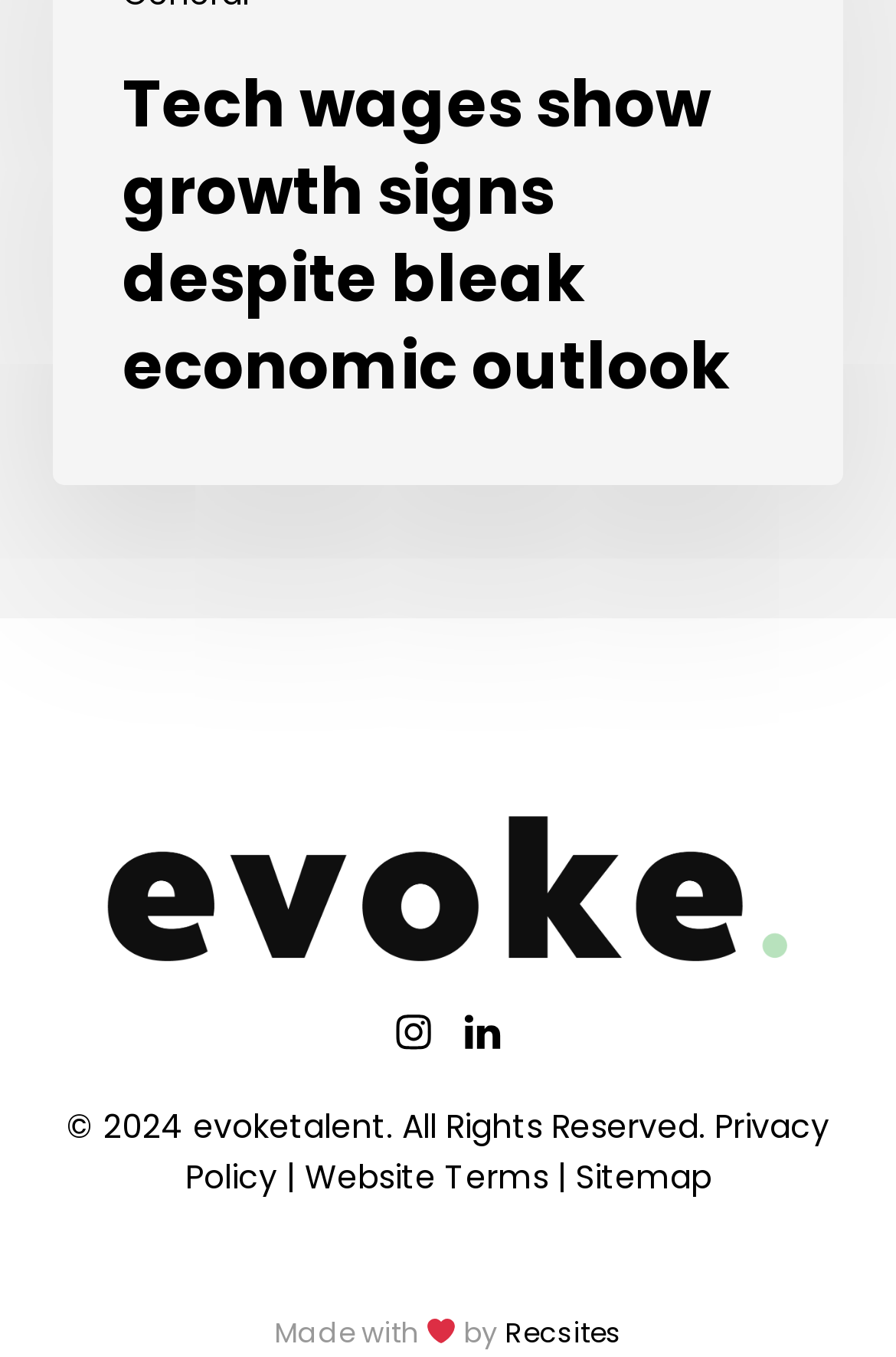Please determine the bounding box coordinates for the element with the description: "Sitemap".

[0.642, 0.85, 0.794, 0.884]